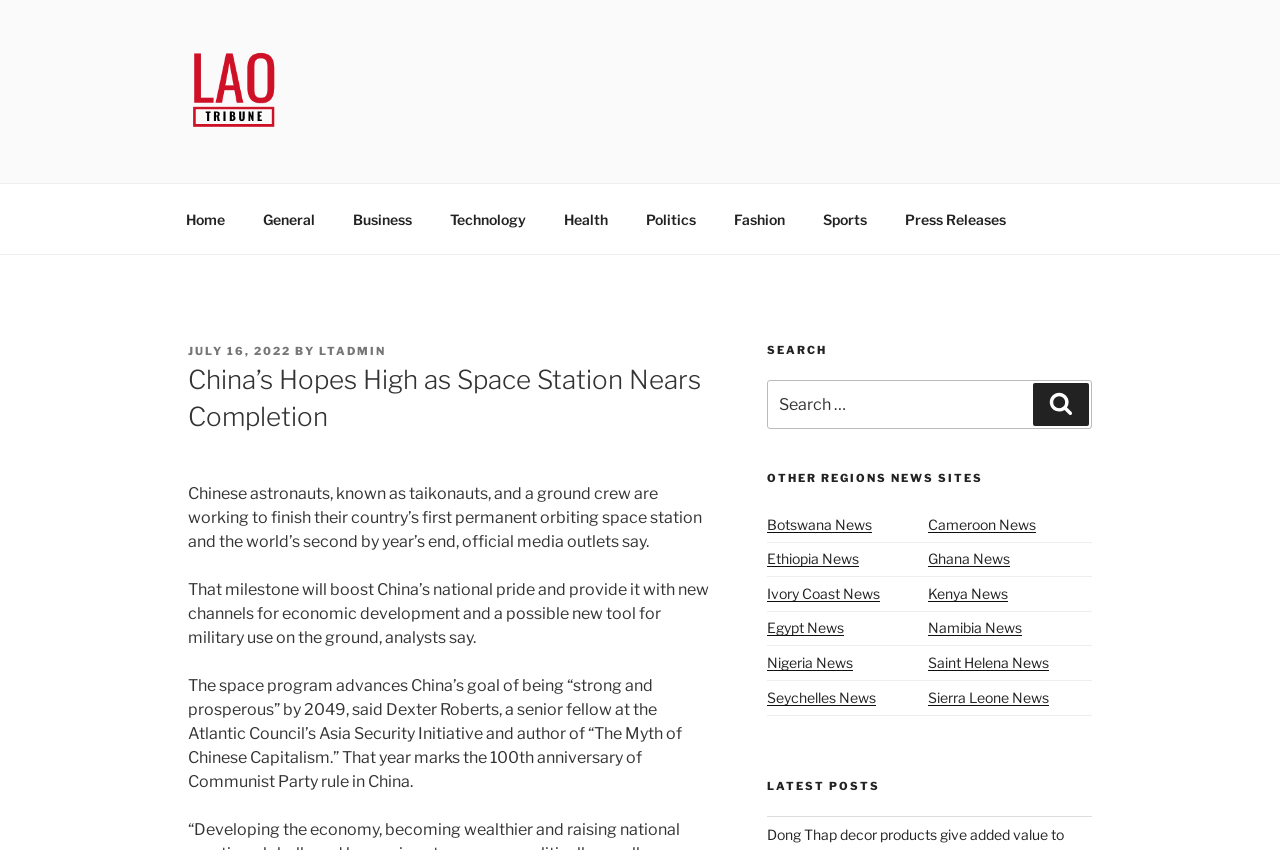Using the webpage screenshot and the element description Saint Helena News, determine the bounding box coordinates. Specify the coordinates in the format (top-left x, top-left y, bottom-right x, bottom-right y) with values ranging from 0 to 1.

[0.725, 0.769, 0.819, 0.789]